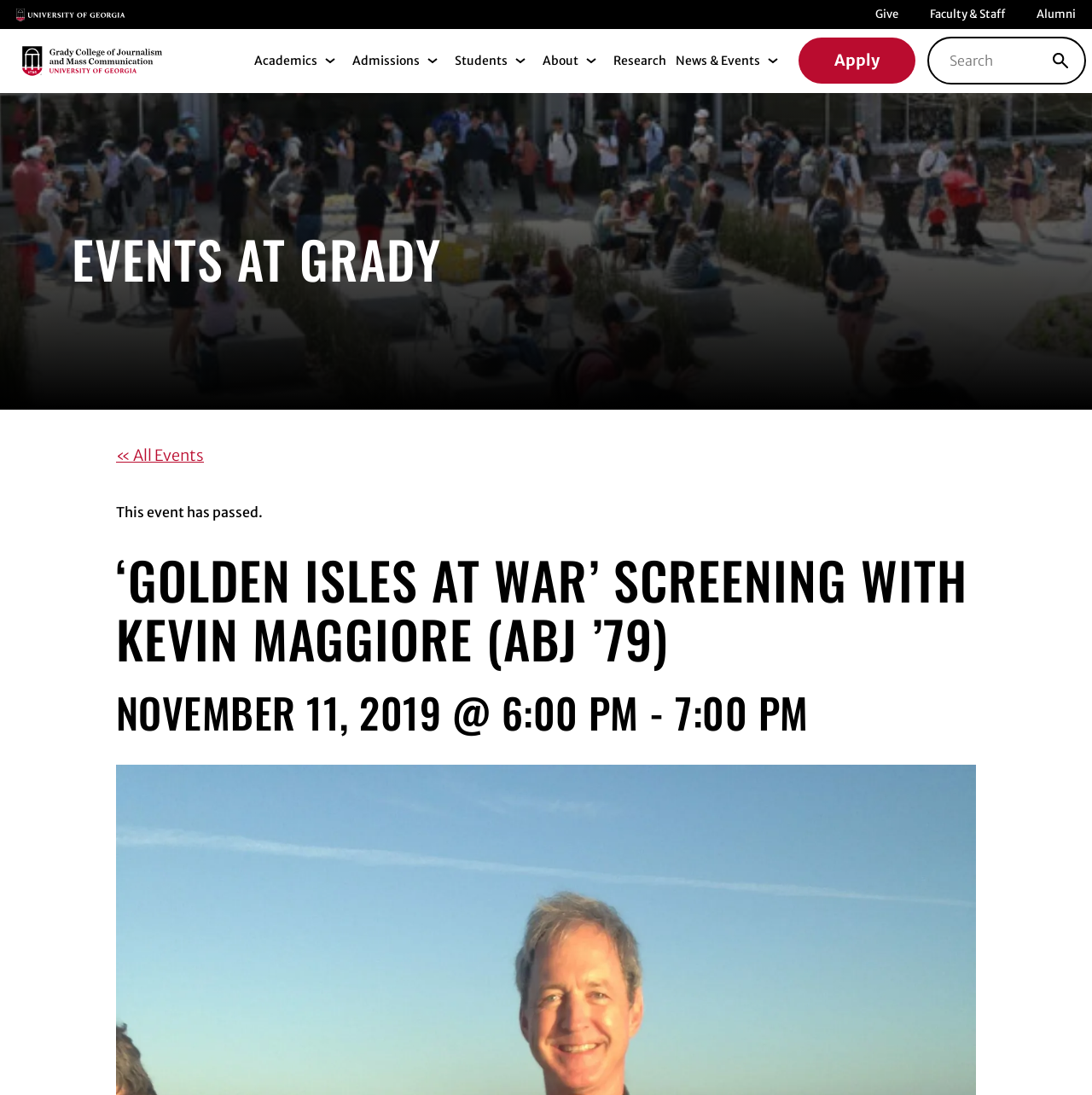Specify the bounding box coordinates of the element's region that should be clicked to achieve the following instruction: "Click the 'Main Logo' link". The bounding box coordinates consist of four float numbers between 0 and 1, in the format [left, top, right, bottom].

[0.015, 0.004, 0.115, 0.02]